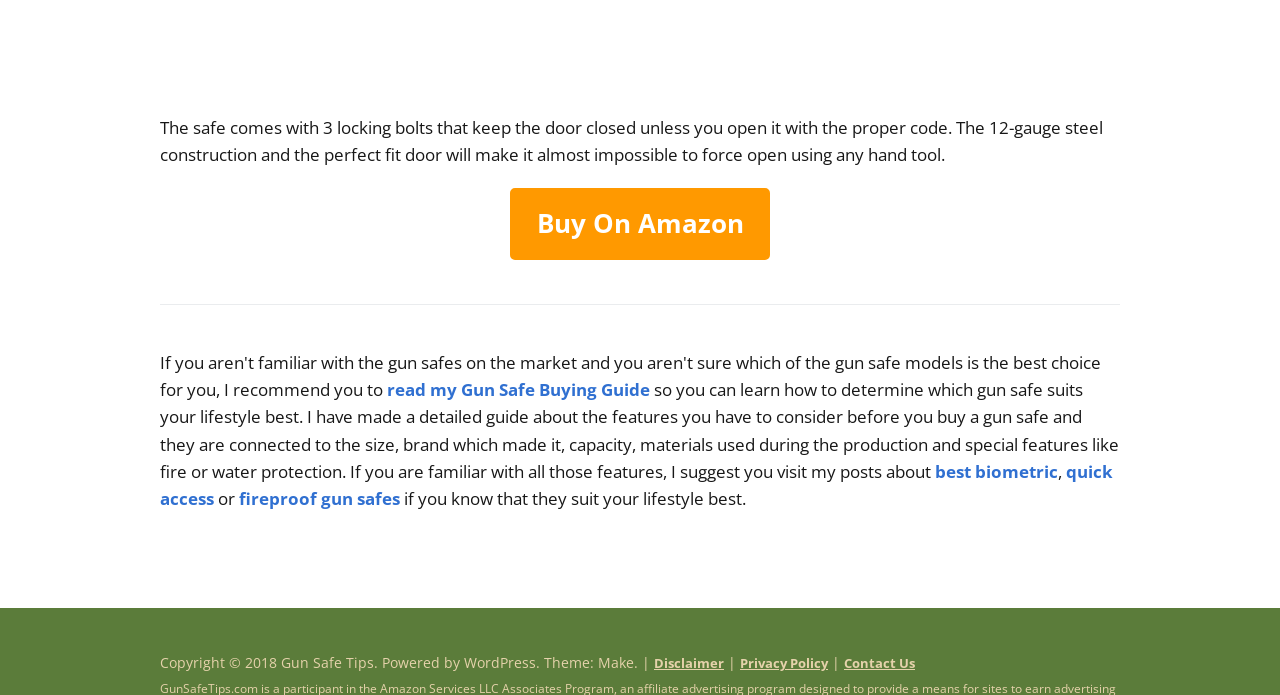What is the purpose of the gun safe buying guide?
Using the information from the image, provide a comprehensive answer to the question.

The static text element with the description 'so you can learn how to determine which gun safe suits your lifestyle best' implies that the gun safe buying guide is intended to help users choose the most suitable gun safe for their lifestyle.